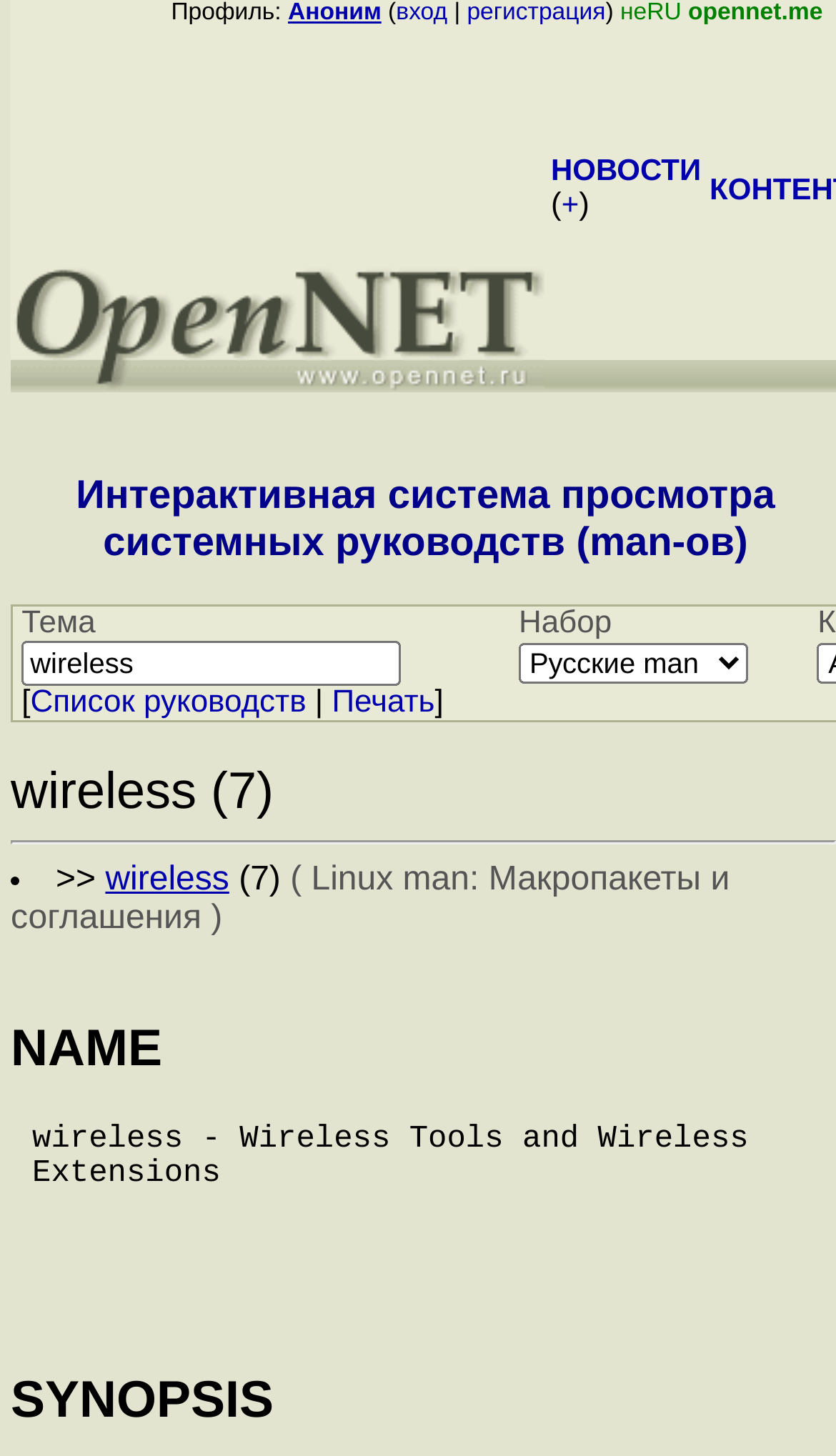Determine the bounding box coordinates of the region that needs to be clicked to achieve the task: "View news".

[0.659, 0.105, 0.839, 0.128]